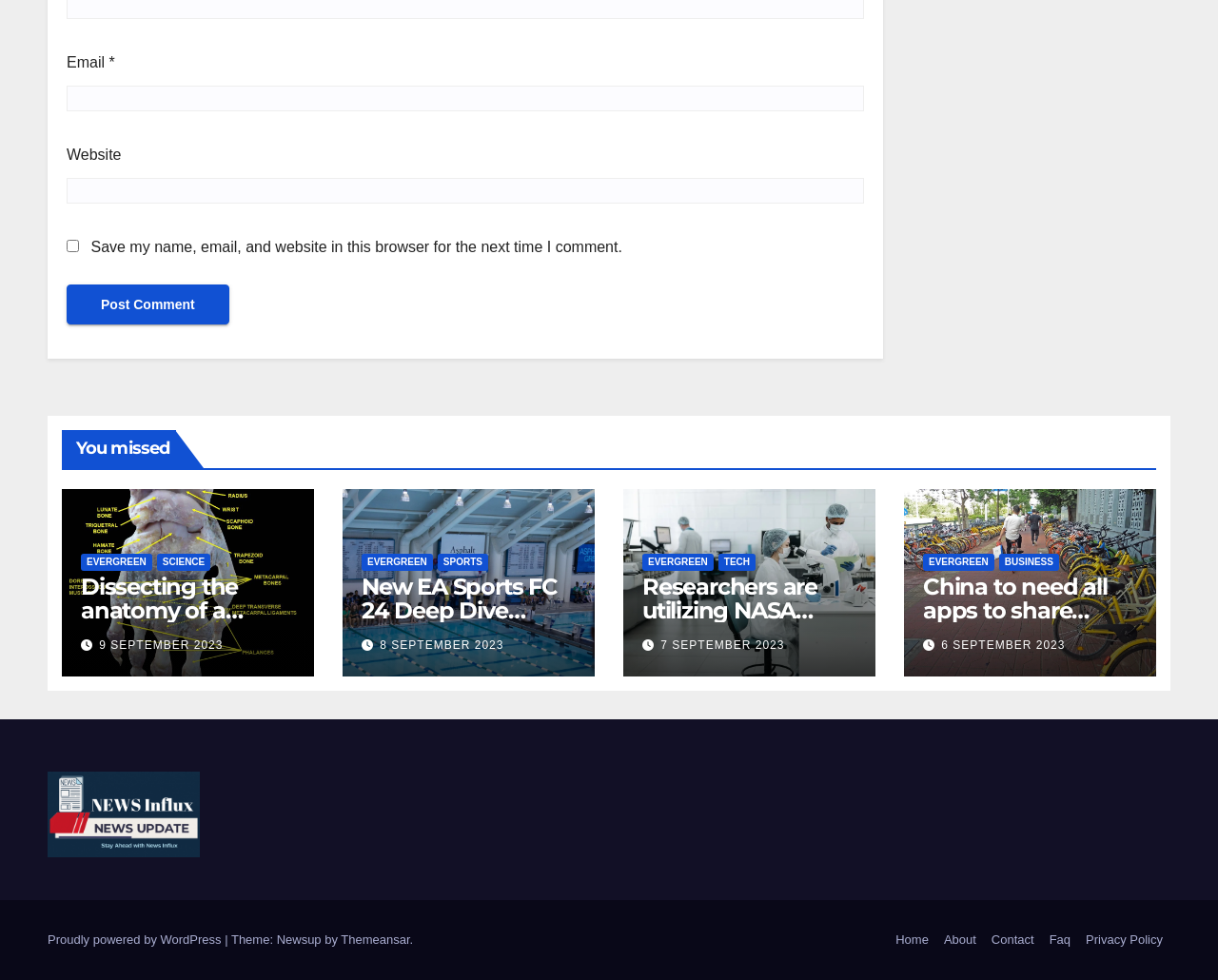What is the purpose of the checkbox?
Answer the question with as much detail as you can, using the image as a reference.

The checkbox is labeled 'Save my name, email, and website in this browser for the next time I comment.' This suggests that its purpose is to save the user's data for future comments, making it easier for them to comment on the website.